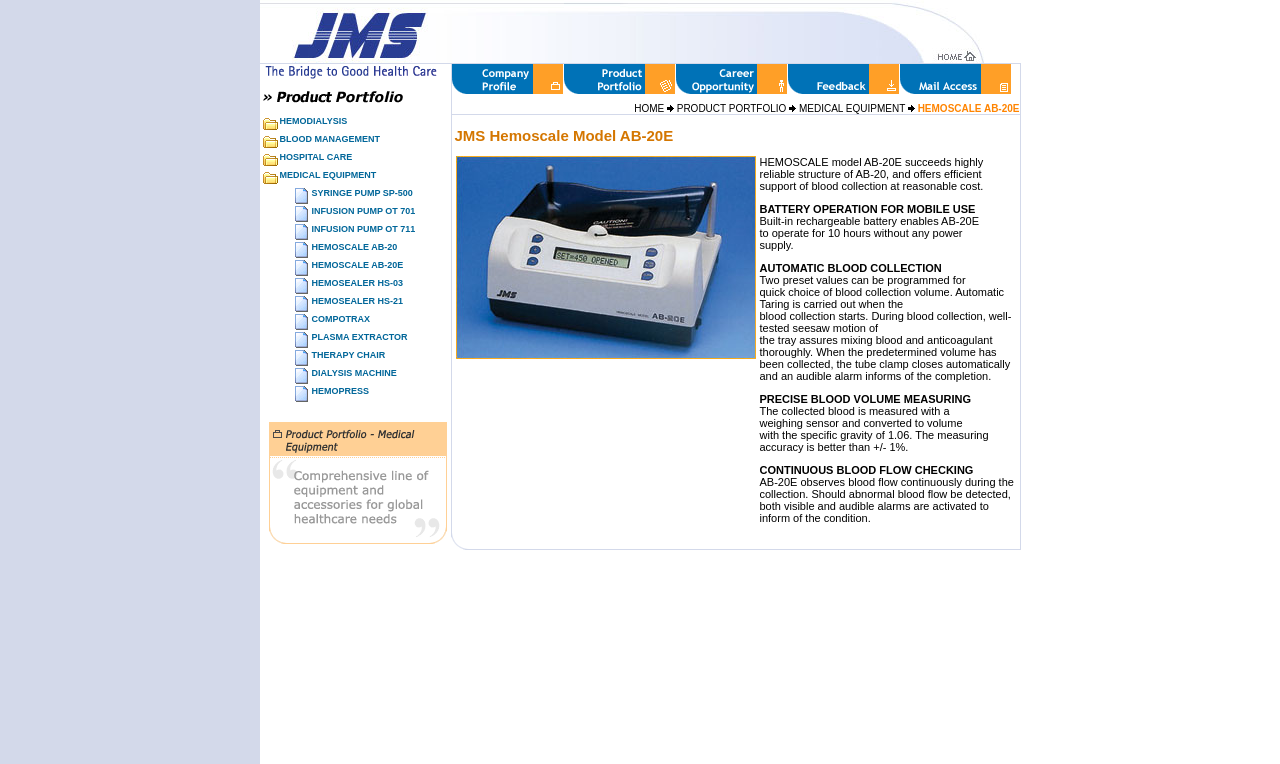What is the main topic of this webpage?
Please answer using one word or phrase, based on the screenshot.

Medical equipment